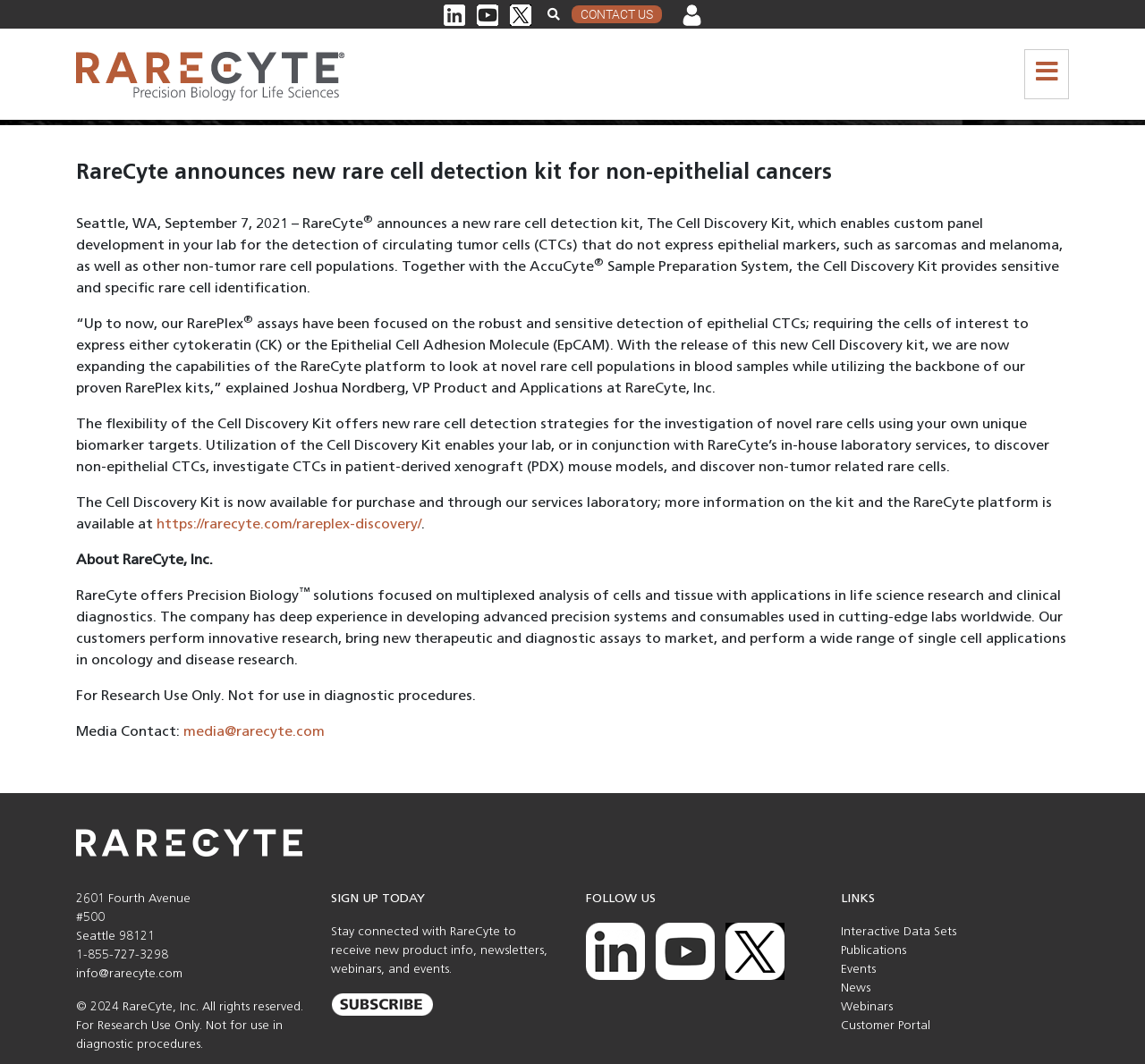Locate the bounding box coordinates of the clickable area needed to fulfill the instruction: "Click the link to learn more about the Cell Discovery Kit".

[0.137, 0.486, 0.368, 0.5]